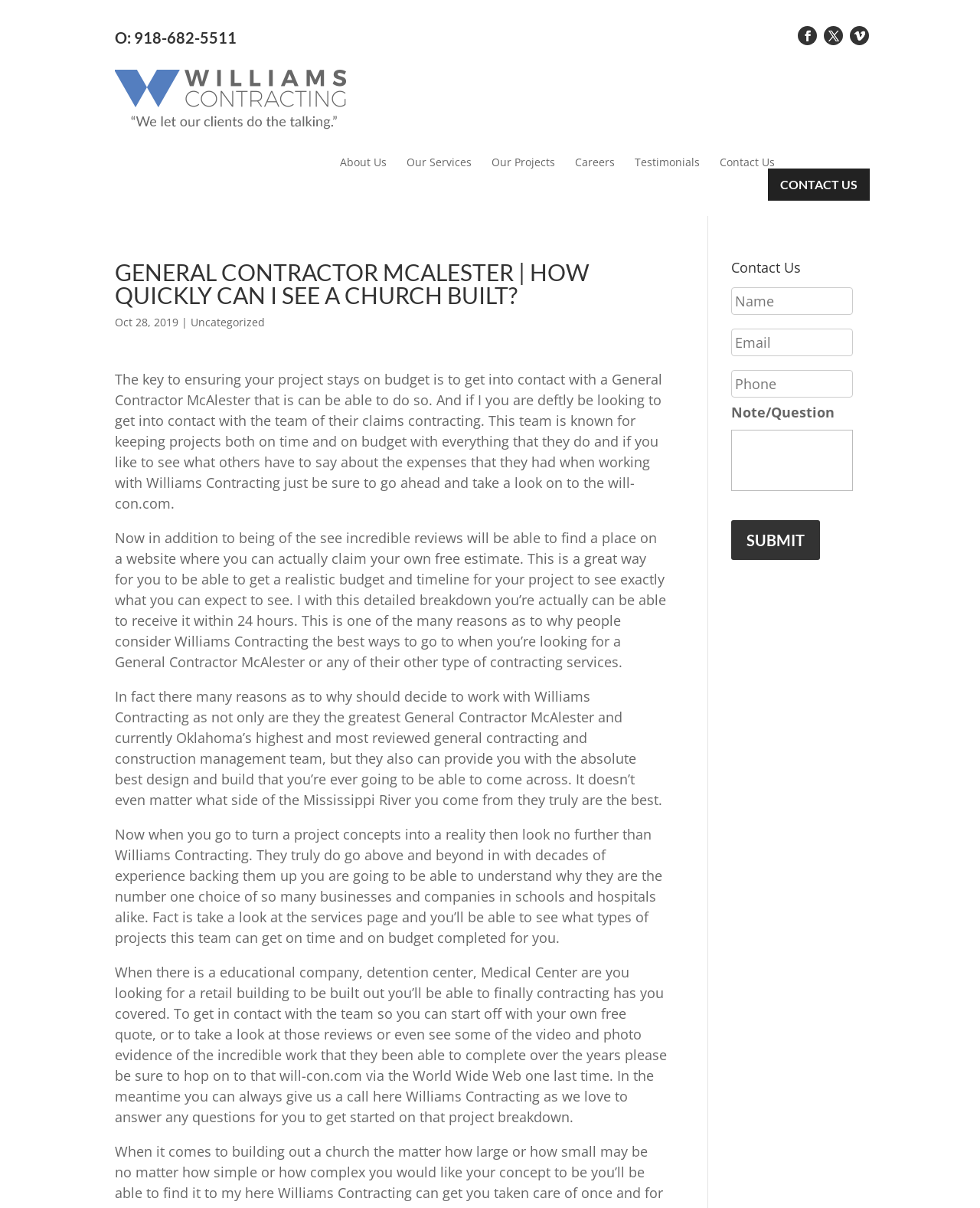What is the phone number to call for project management help?
Provide a thorough and detailed answer to the question.

The phone number can be found on the top of the webpage, next to the 'O:' label, which is a link element. It is also mentioned in the meta description.